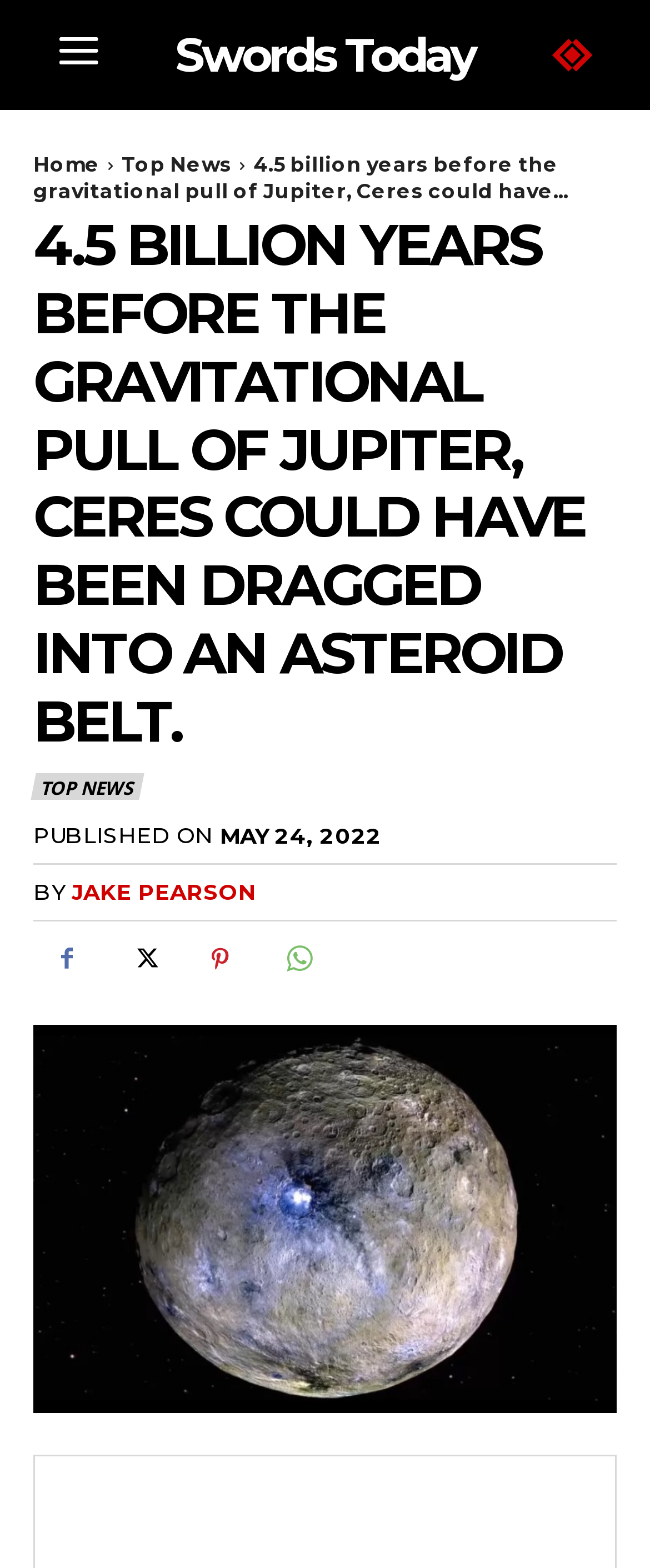Illustrate the webpage's structure and main components comprehensively.

The webpage appears to be a news article about the dwarf planet Ceres. At the top, there is a logo on the right side, accompanied by links to "Swords Today" and "Home" on the left. Below the logo, there is a heading that summarizes the article, stating that Ceres formed in the outer solar system and was dragged into the asteroid belt by Jupiter's gravity.

Underneath the heading, there are several links, including "Top News" and "TOP NEWS", which are positioned on the left and right sides, respectively. The main content of the article is presented in a large block of text, which describes the formation of Ceres and its movement into the asteroid belt.

On the left side, there is a section that displays the publication date, "MAY 24, 2022", and the author's name, "JAKE PEARSON". Below this section, there are several social media links, represented by icons.

The webpage also features an image, which is credited to NASA, and takes up most of the bottom half of the page. The image is likely related to the article's topic, showcasing Ceres or its movement in the solar system.